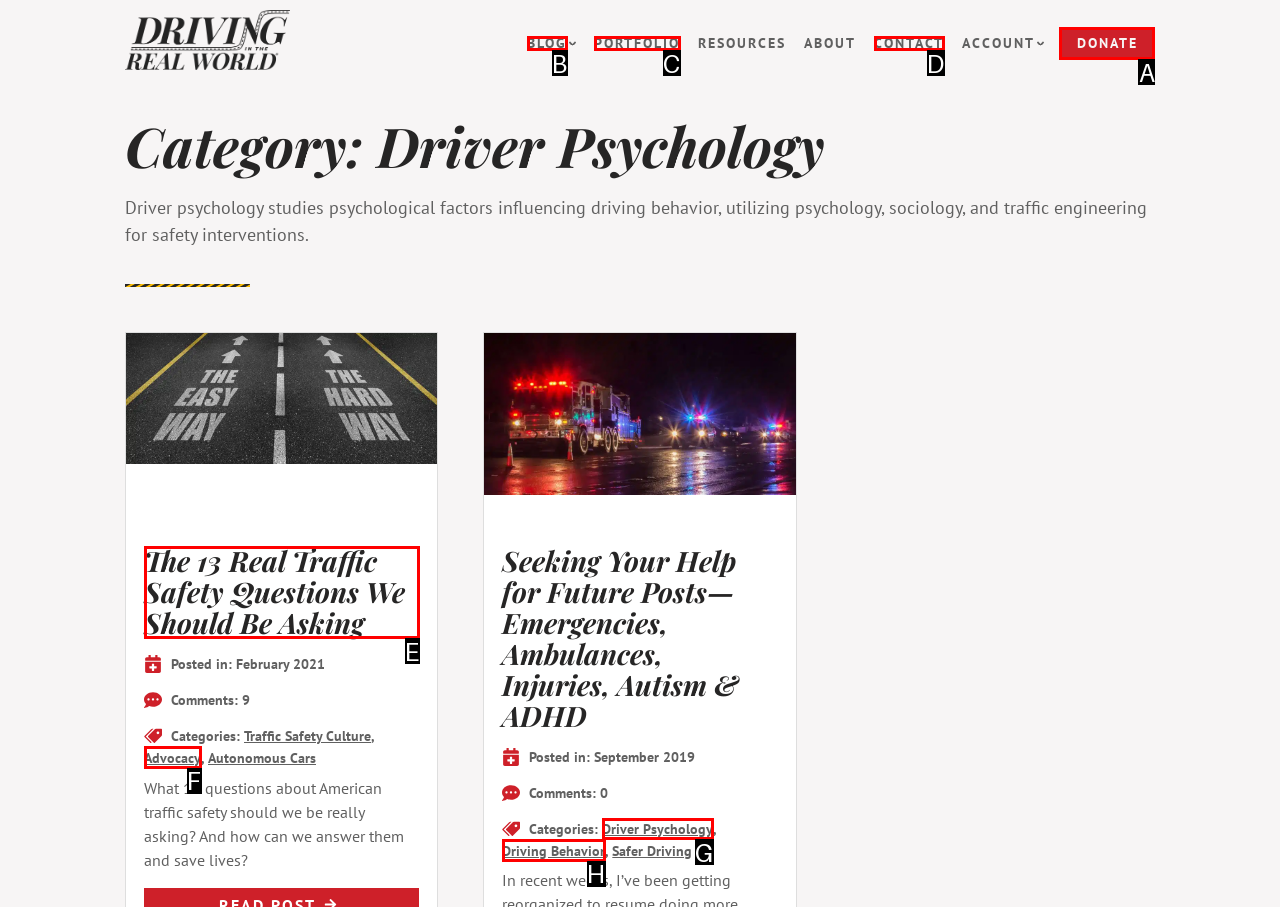Identify which lettered option to click to carry out the task: Click on the 'DONATE' button. Provide the letter as your answer.

A